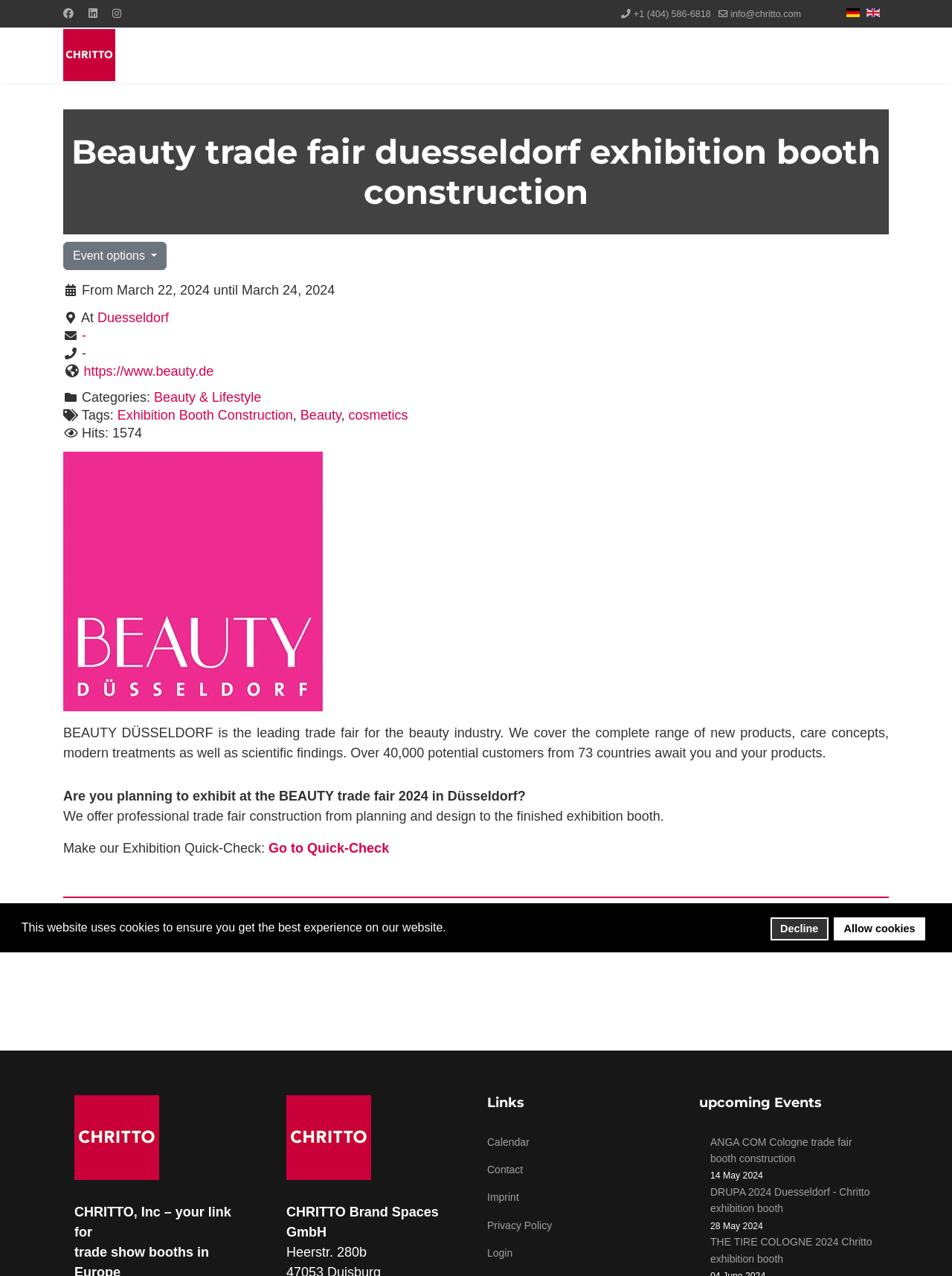Please locate the bounding box coordinates of the element that needs to be clicked to achieve the following instruction: "Contact CHRITTO, Inc.". The coordinates should be four float numbers between 0 and 1, i.e., [left, top, right, bottom].

[0.078, 0.944, 0.243, 0.971]